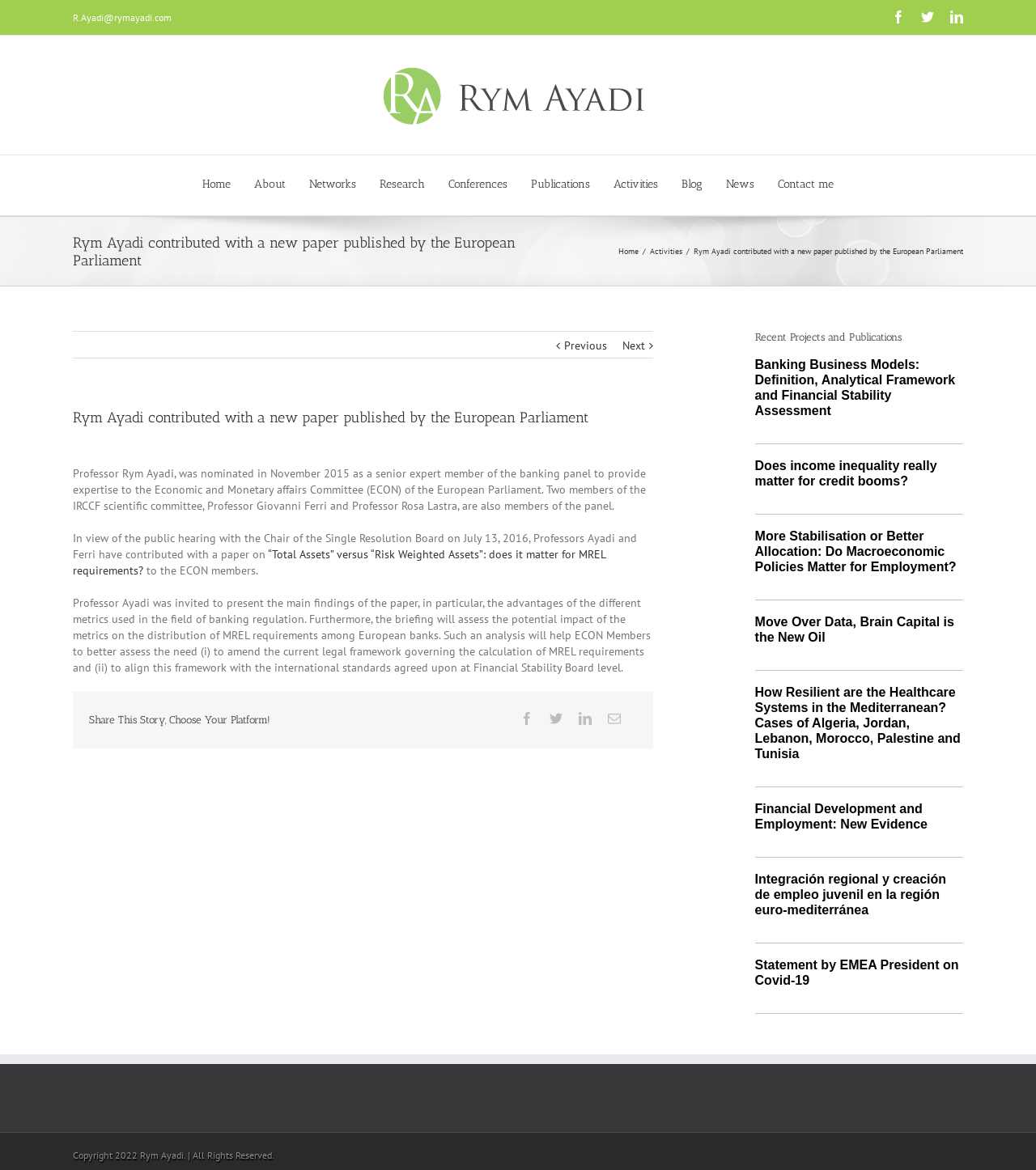Pinpoint the bounding box coordinates for the area that should be clicked to perform the following instruction: "View the 'Publications' page".

[0.512, 0.131, 0.57, 0.184]